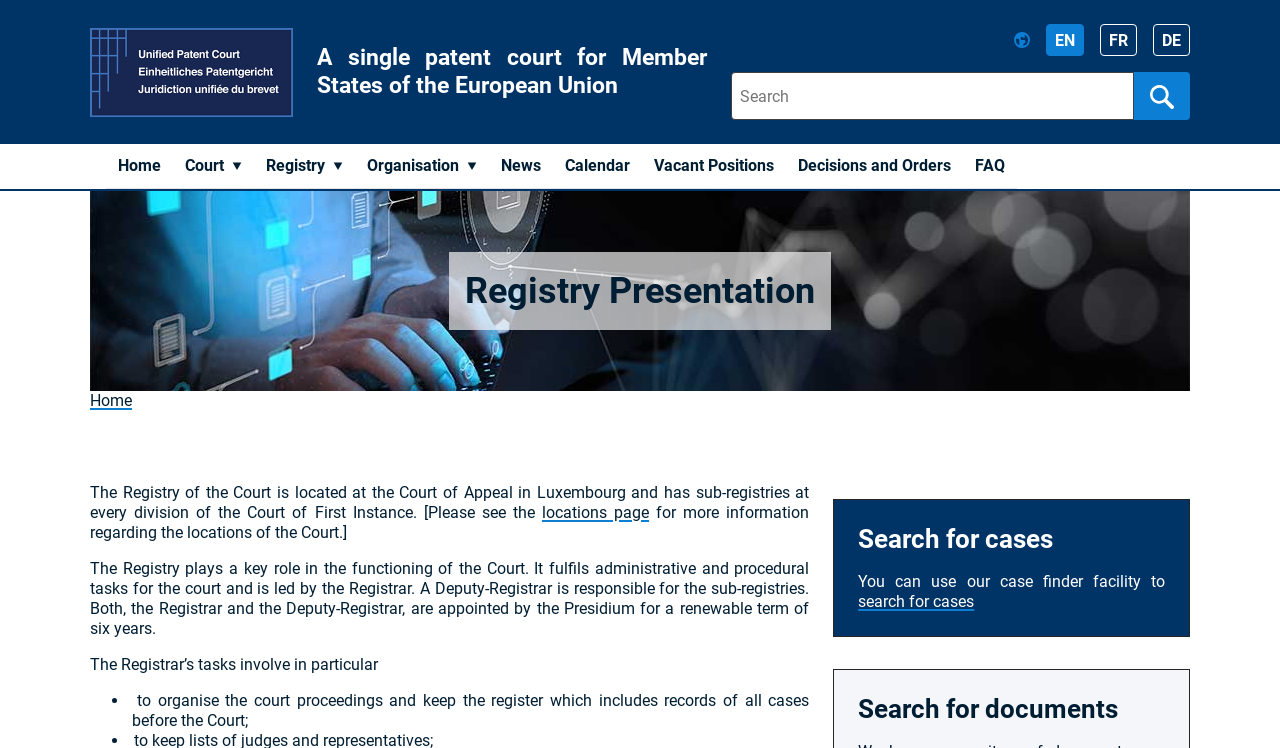How many languages are available on the webpage?
Provide a concise answer using a single word or phrase based on the image.

3